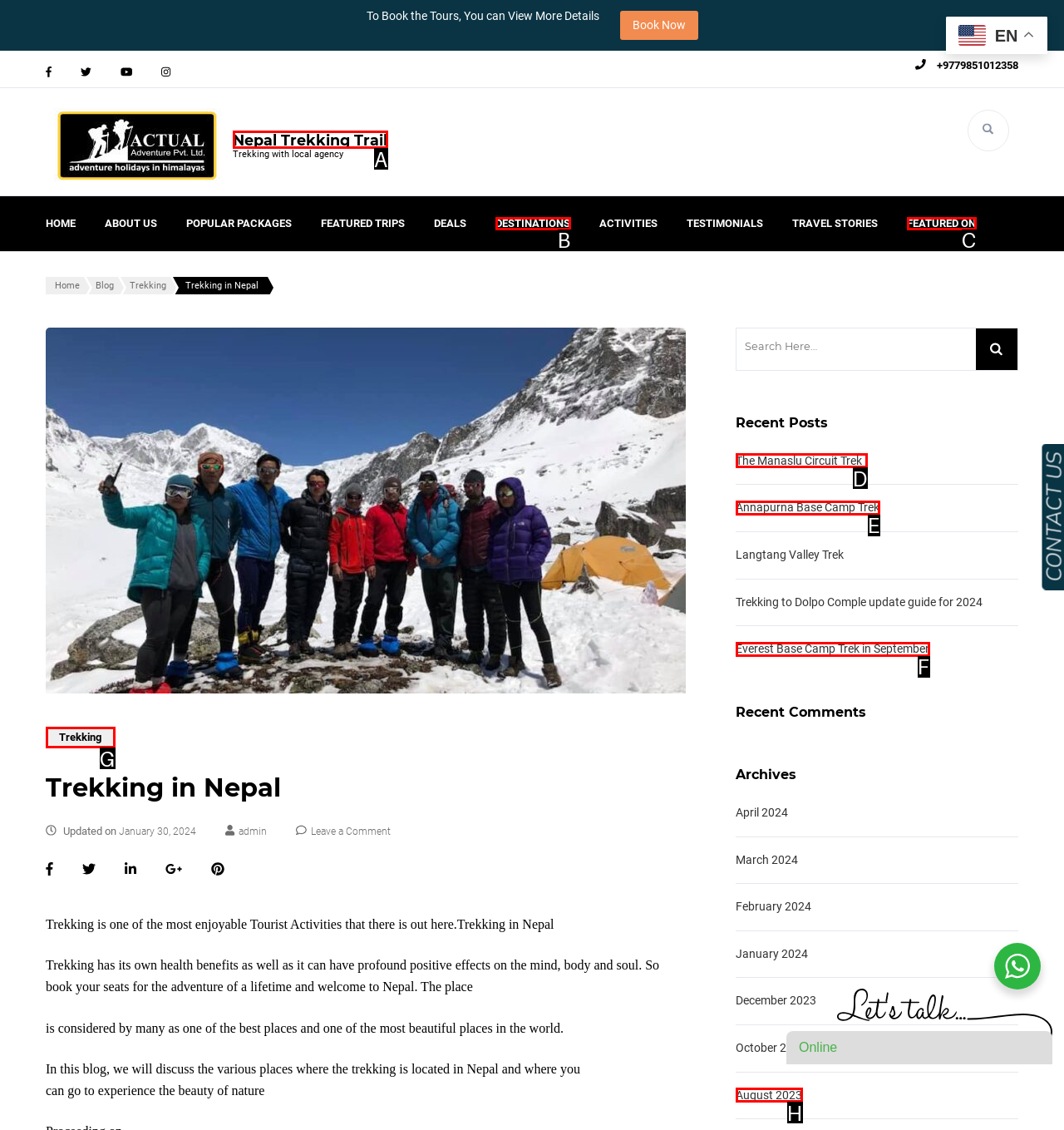Point out the option that best suits the description: Share on Linkedin
Indicate your answer with the letter of the selected choice.

None